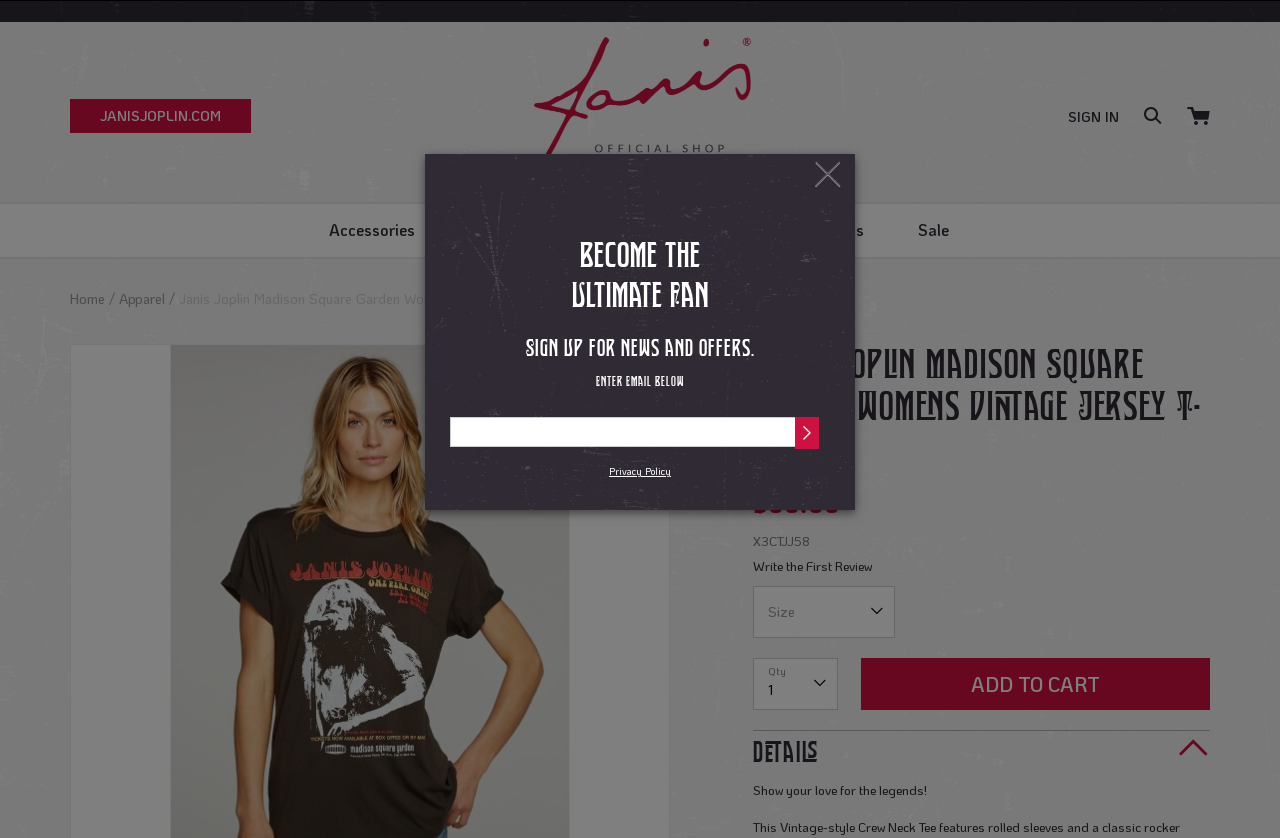Answer this question using a single word or a brief phrase:
What is the purpose of the 'Write the First Review' link?

To write a review